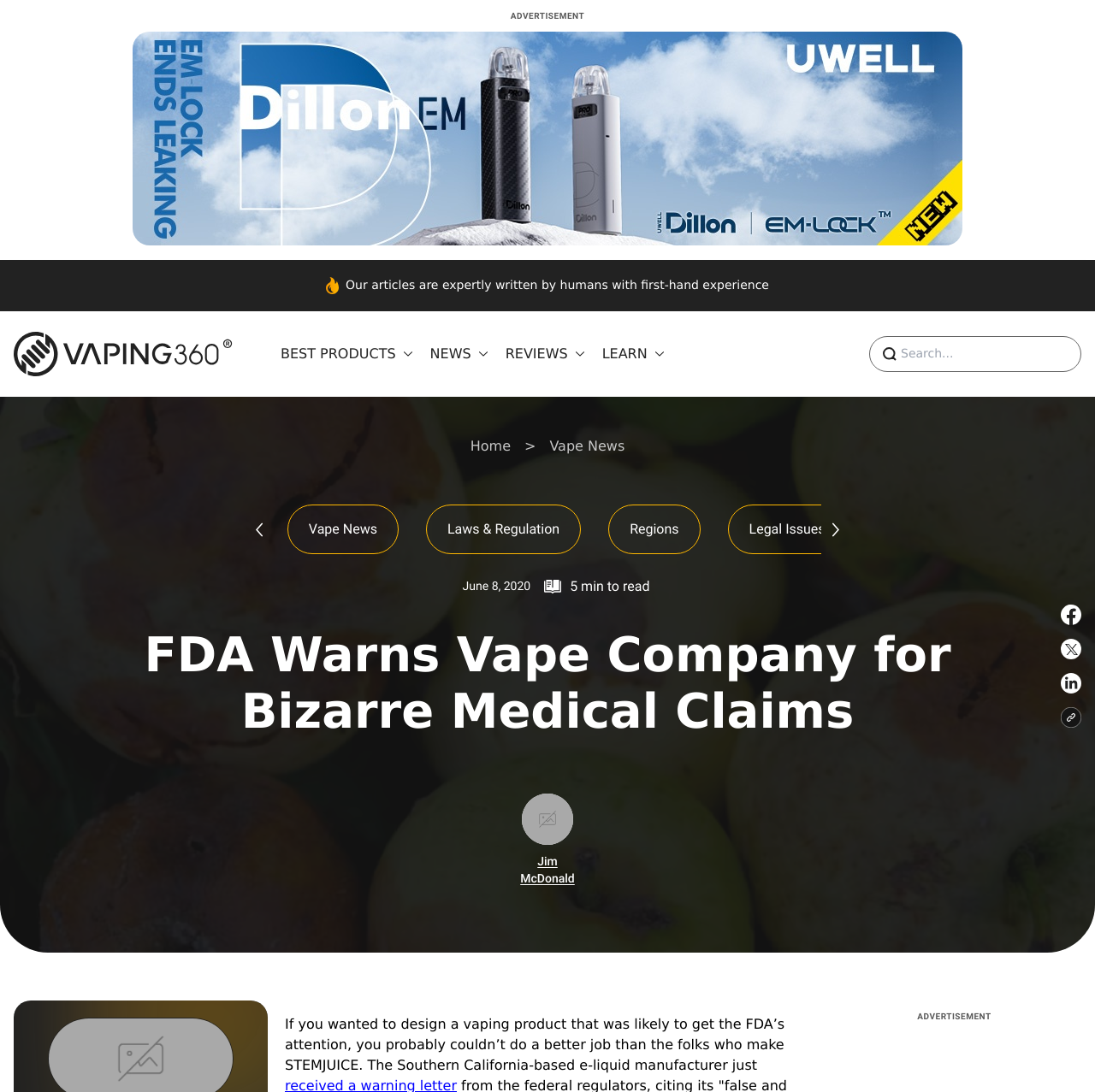Using the webpage screenshot, find the UI element described by Laws & Regulation. Provide the bounding box coordinates in the format (top-left x, top-left y, bottom-right x, bottom-right y), ensuring all values are floating point numbers between 0 and 1.

[0.389, 0.462, 0.531, 0.507]